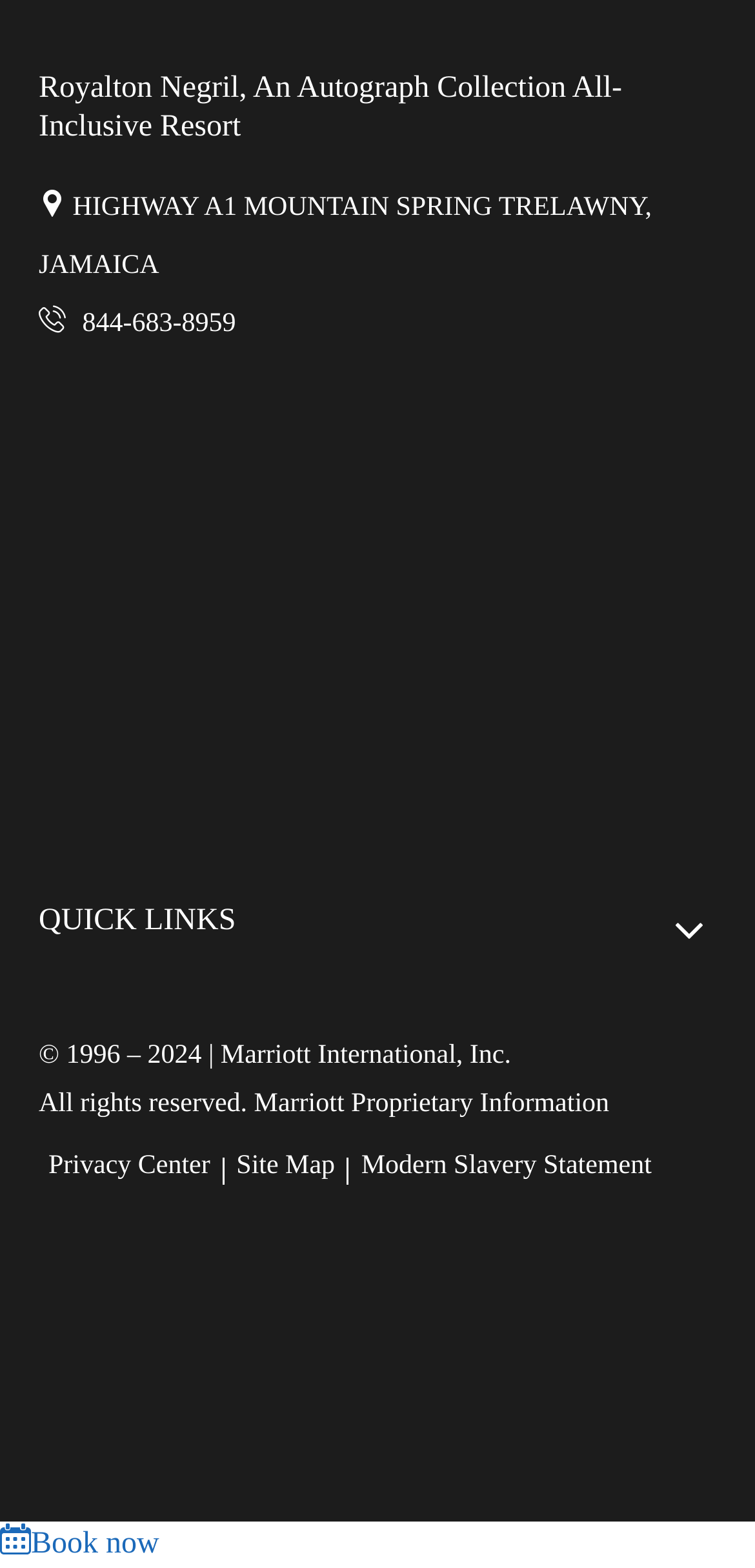Reply to the question below using a single word or brief phrase:
What is the call-to-action at the bottom of the page?

Book now